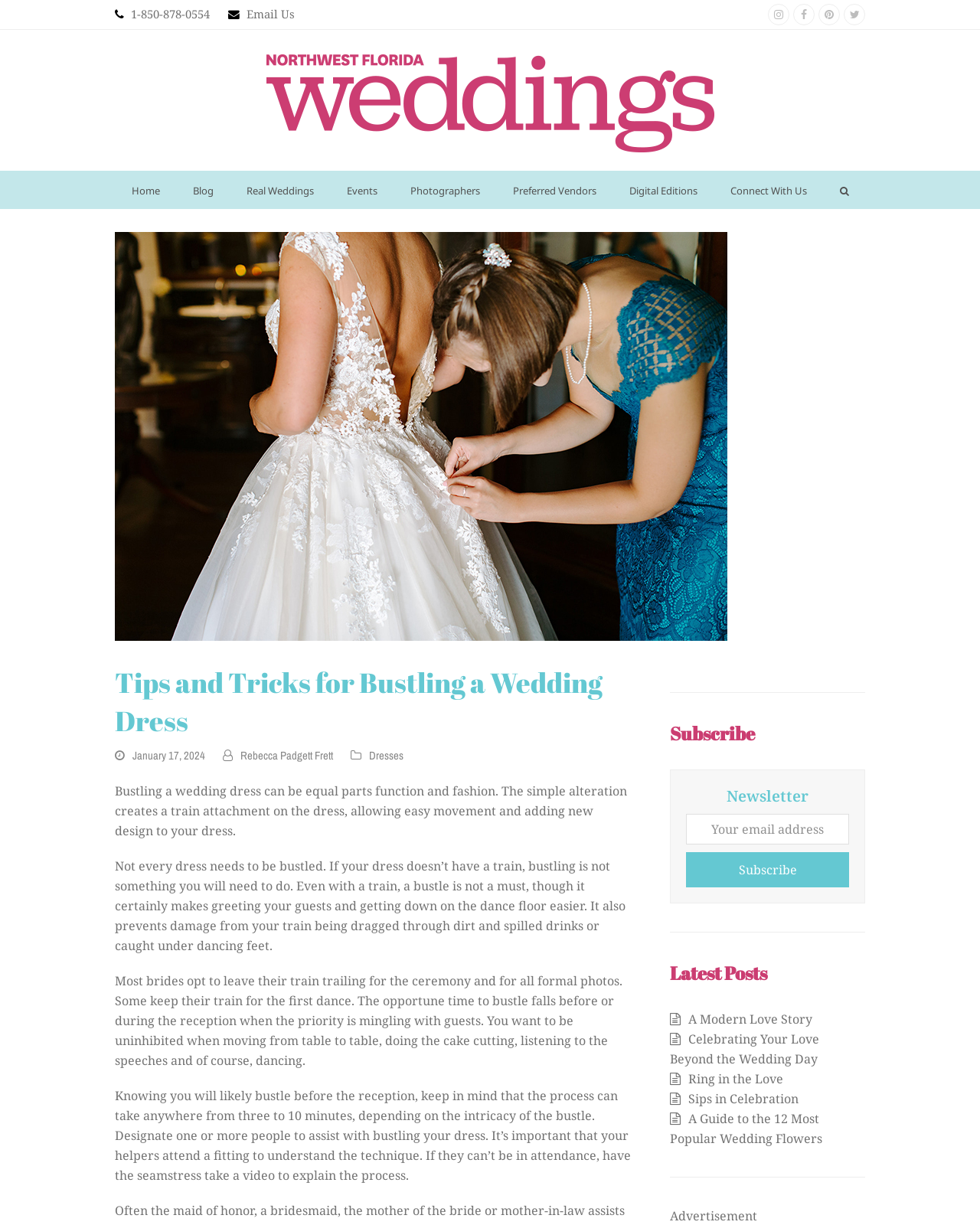Please identify the bounding box coordinates of the element's region that I should click in order to complete the following instruction: "Contact Clark Robinson". The bounding box coordinates consist of four float numbers between 0 and 1, i.e., [left, top, right, bottom].

None